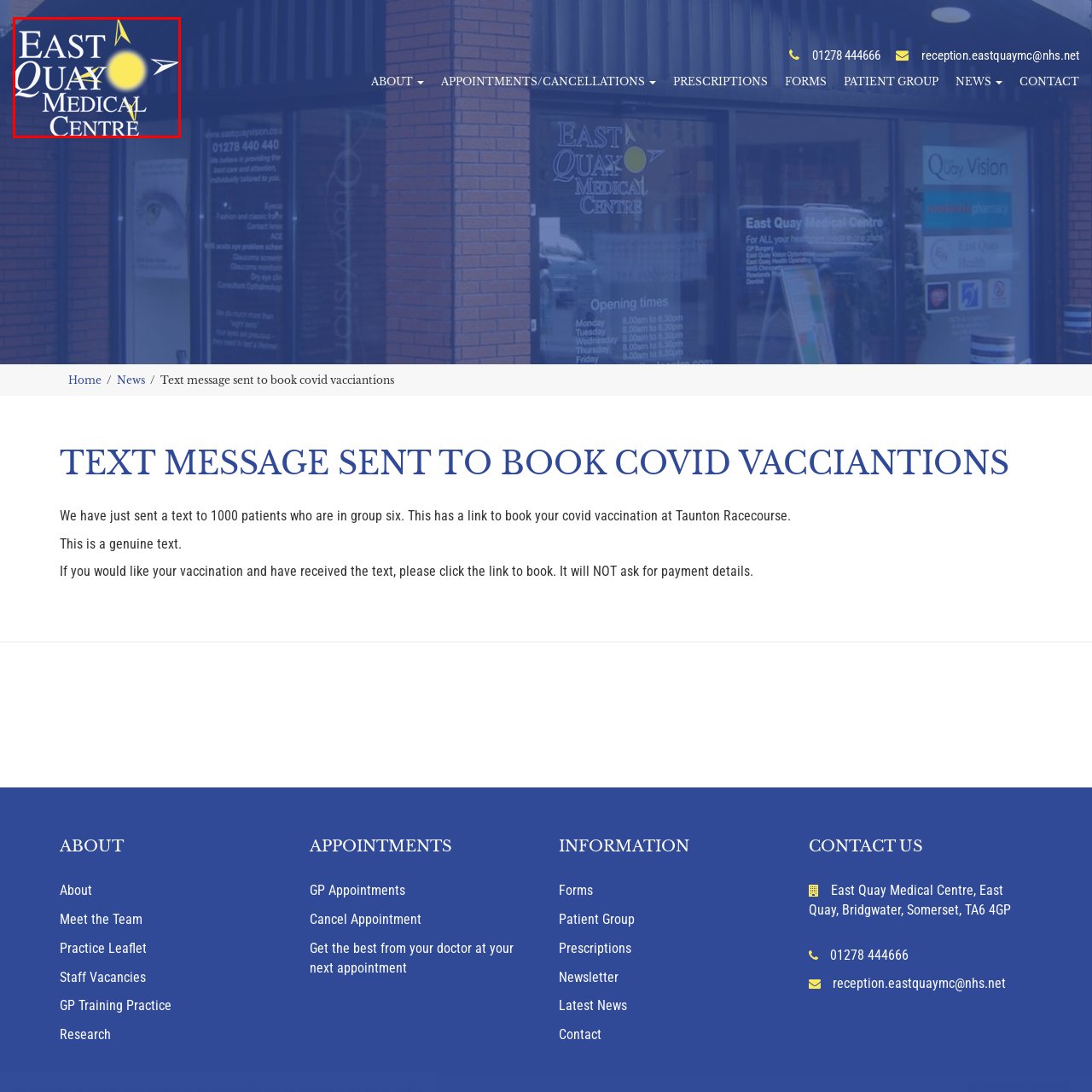View the section of the image outlined in red, What is the color of the text in the logo? Provide your response in a single word or brief phrase.

White